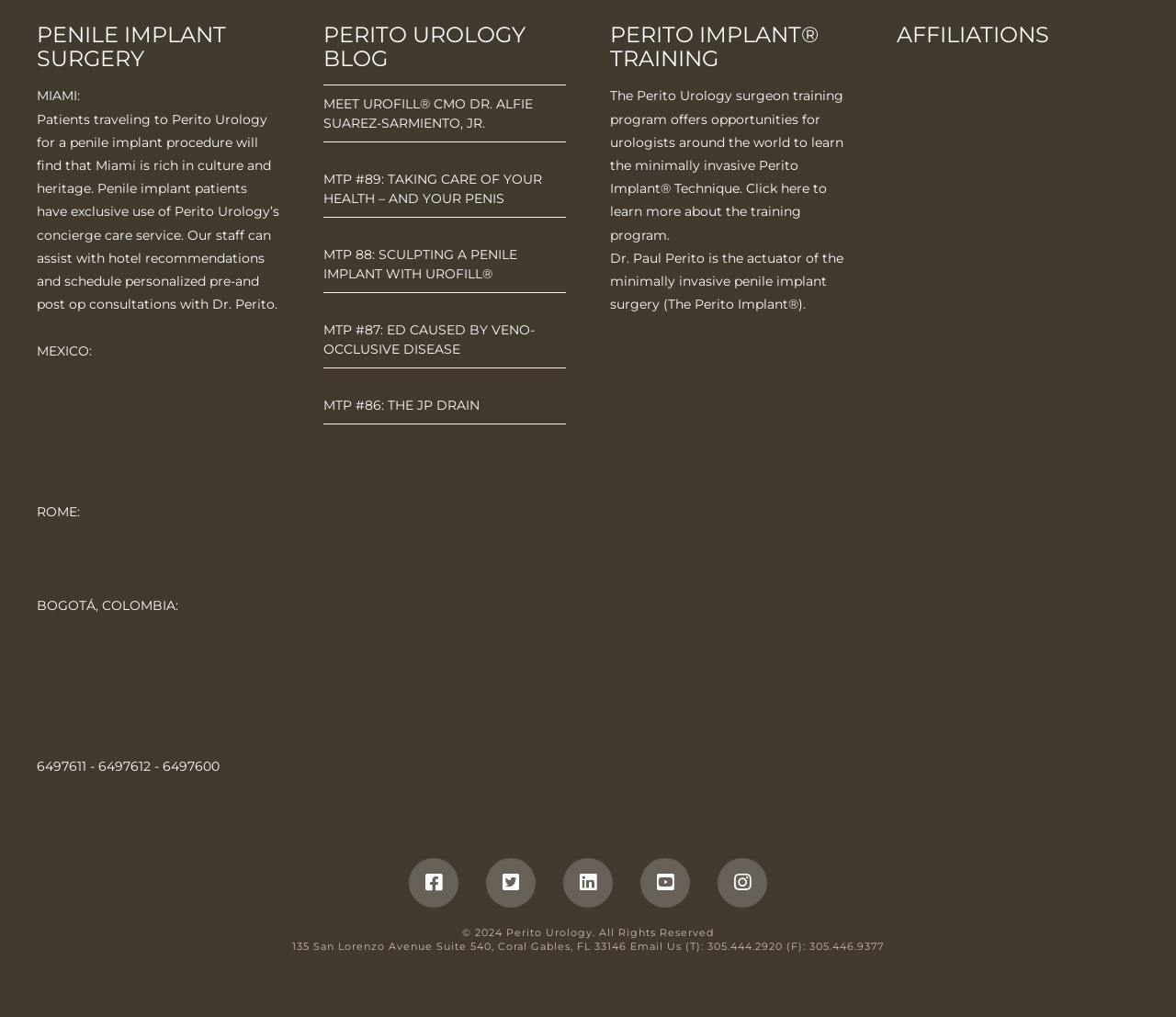What is the contact phone number of Perito Urology?
Look at the image and respond with a single word or a short phrase.

305.444.2920